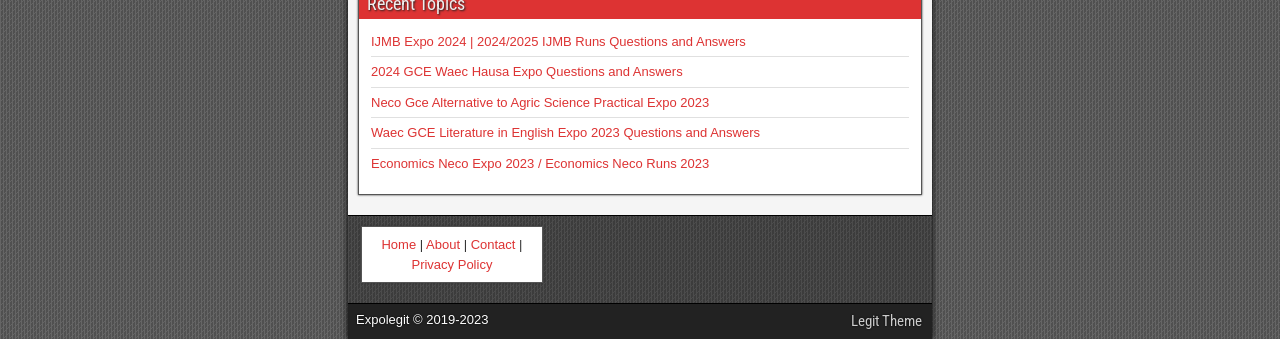What is the purpose of the links on the top?
Refer to the image and provide a thorough answer to the question.

The links on the top of the webpage, such as 'IJMB Expo 2024 | 2024/2025 IJMB Runs Questions and Answers' and '2024 GCE Waec Hausa Expo Questions and Answers', suggest that the webpage provides expo questions and answers for various exams.